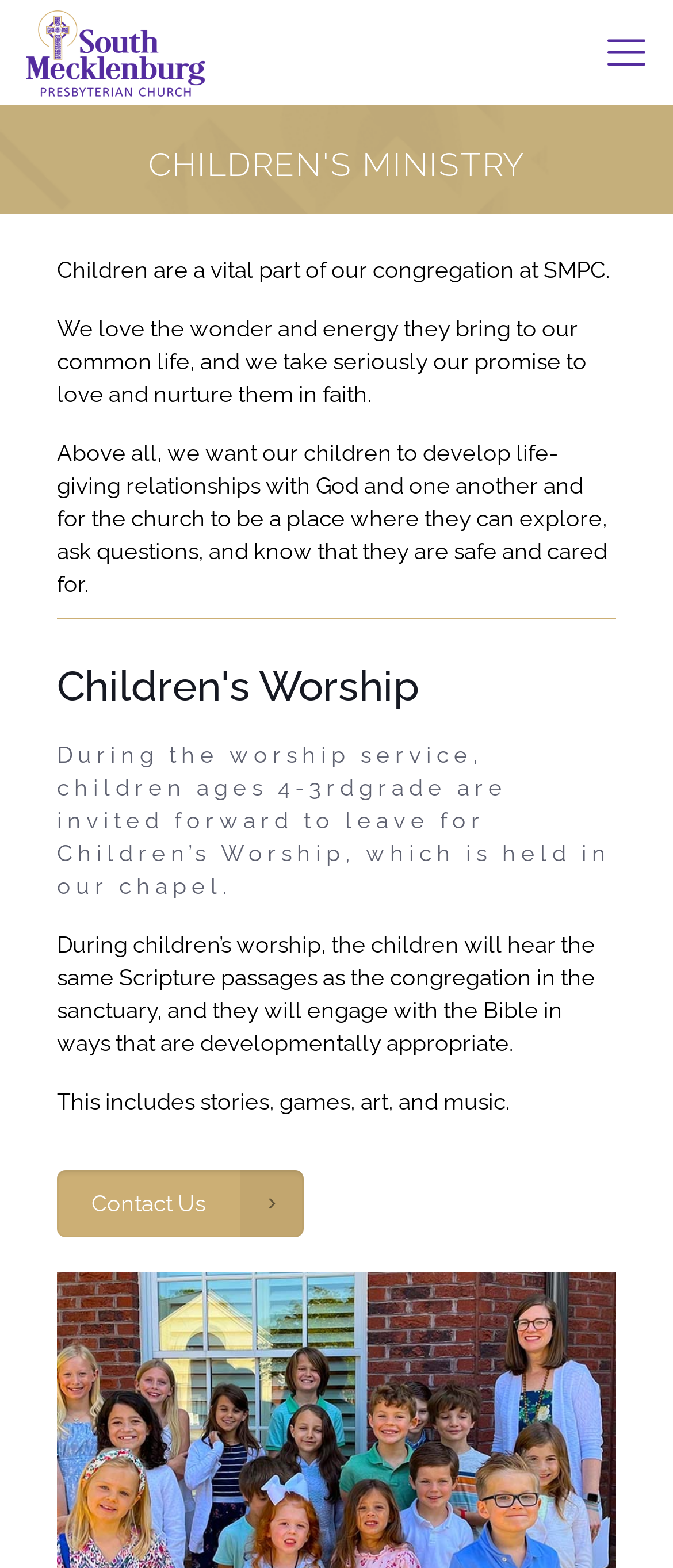Determine the bounding box coordinates for the HTML element described here: "title="South Mecklenburg Presbyterian Church"".

[0.038, 0.006, 0.304, 0.061]